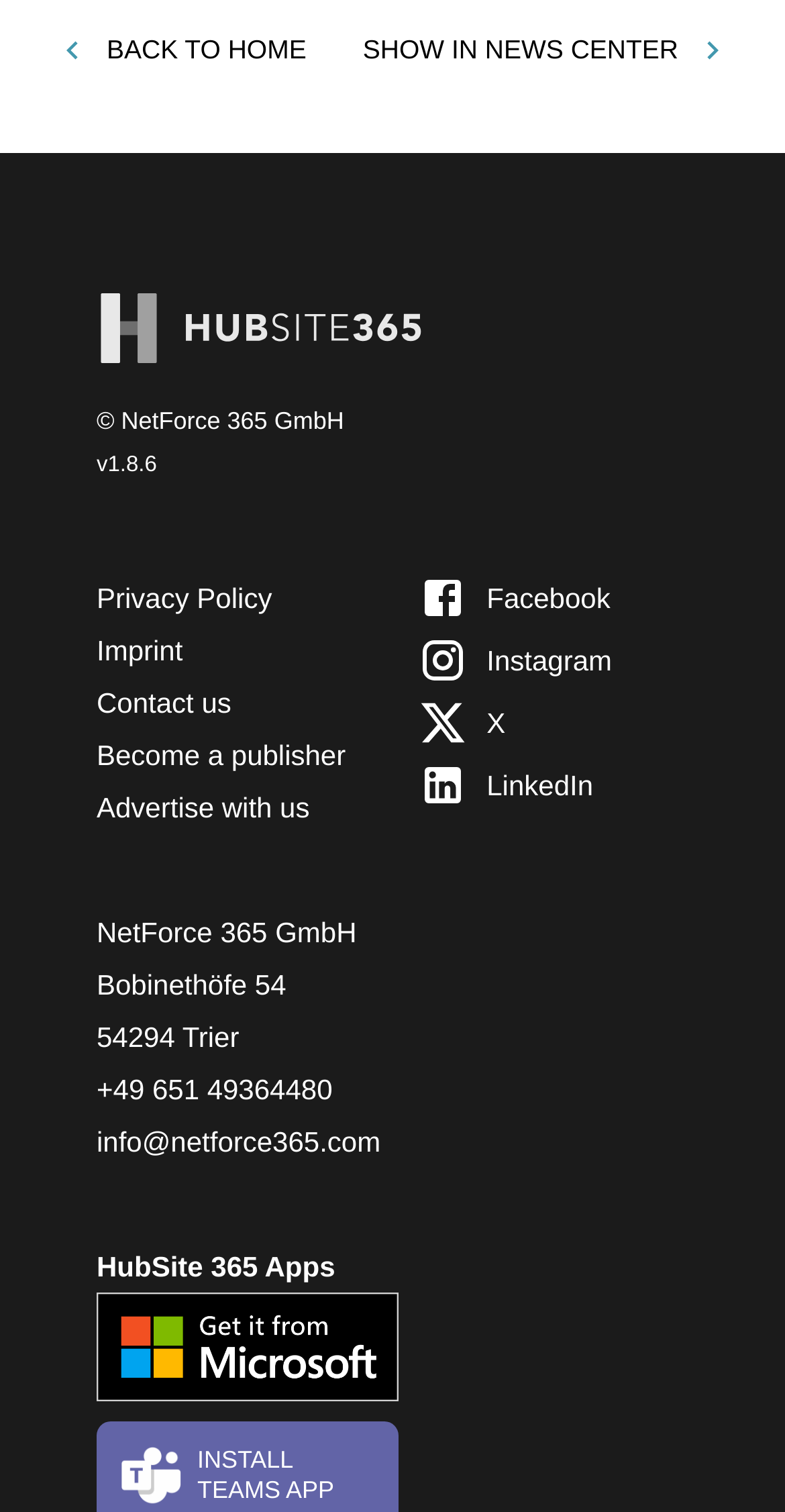What is the phone number of the company?
Ensure your answer is thorough and detailed.

The phone number of the company can be found at the bottom of the webpage, where it is written '+49 651 49364480'.